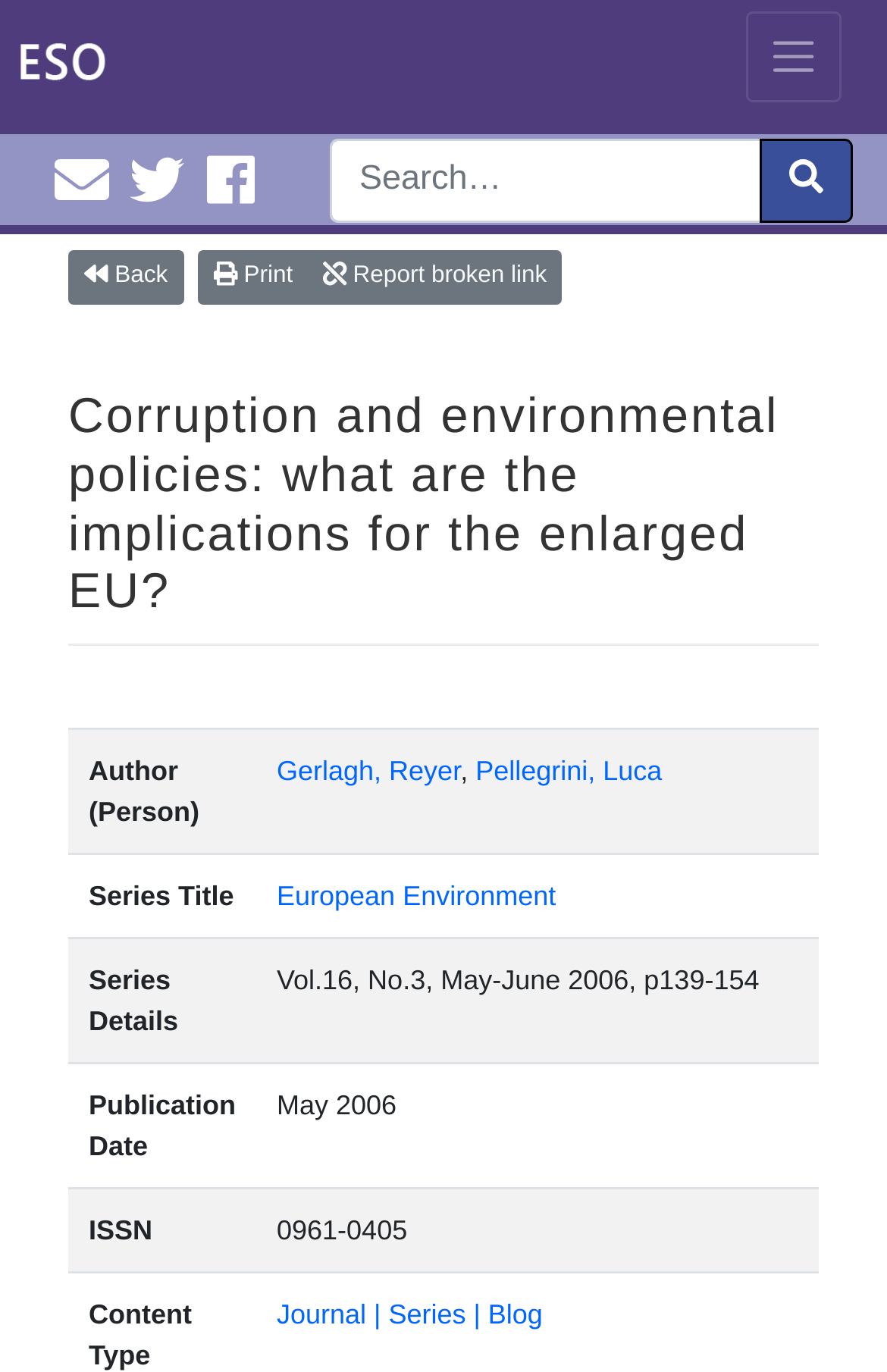What is the publication date of the article?
Based on the image, provide your answer in one word or phrase.

May 2006